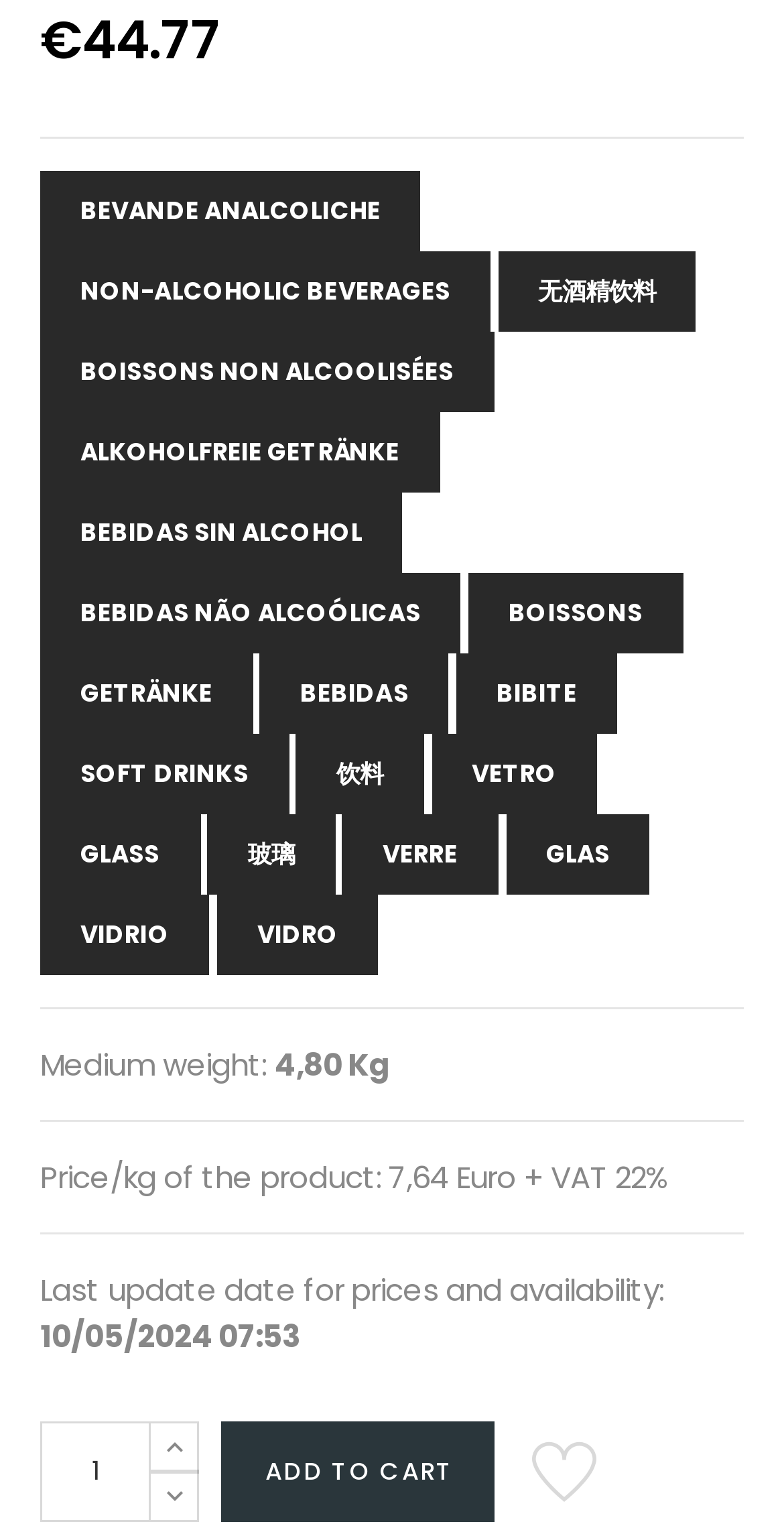Find the bounding box coordinates for the area that must be clicked to perform this action: "View product details".

[0.656, 0.924, 0.785, 0.989]